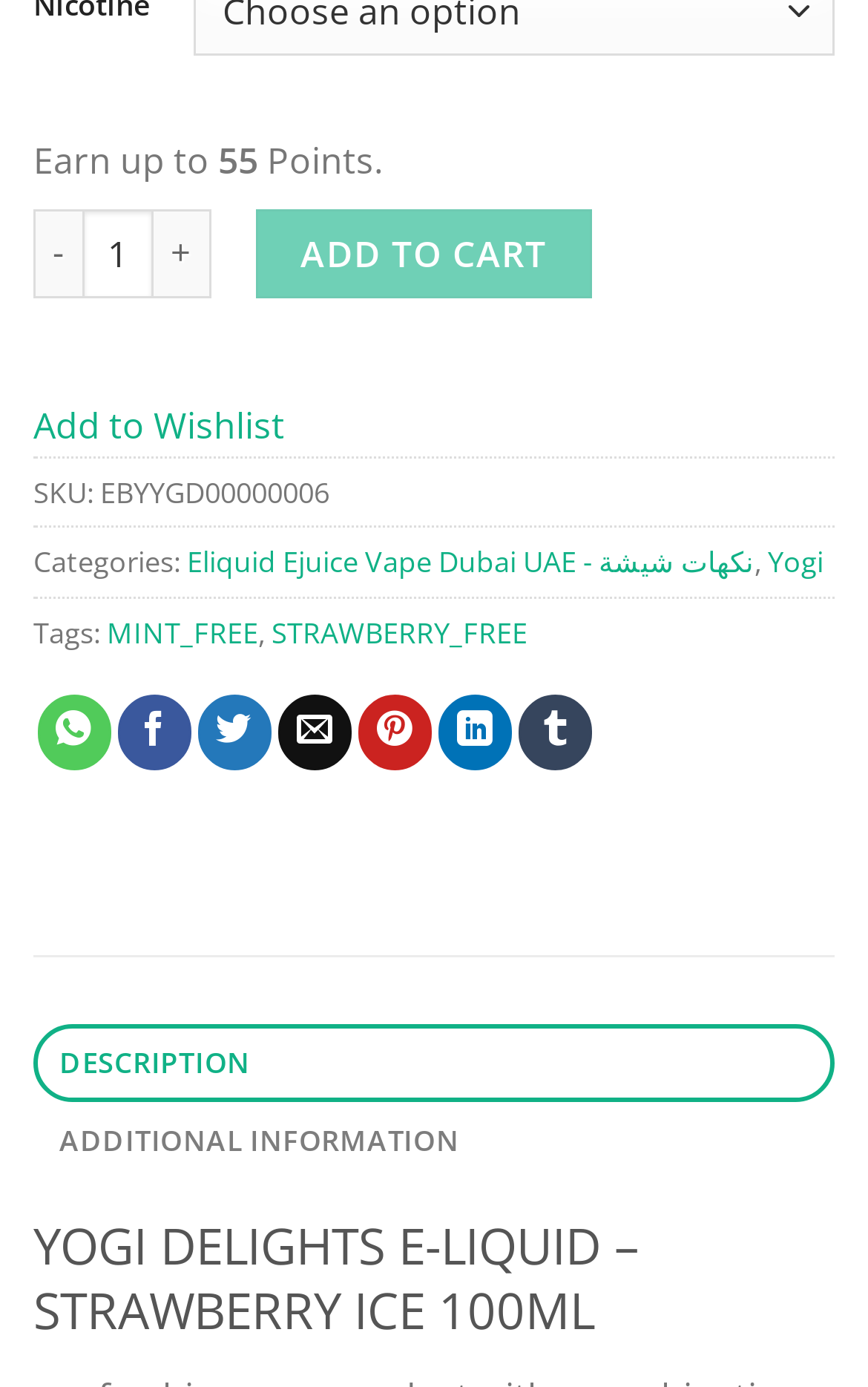Determine the bounding box coordinates of the element's region needed to click to follow the instruction: "Decrease product quantity". Provide these coordinates as four float numbers between 0 and 1, formatted as [left, top, right, bottom].

[0.038, 0.151, 0.095, 0.215]